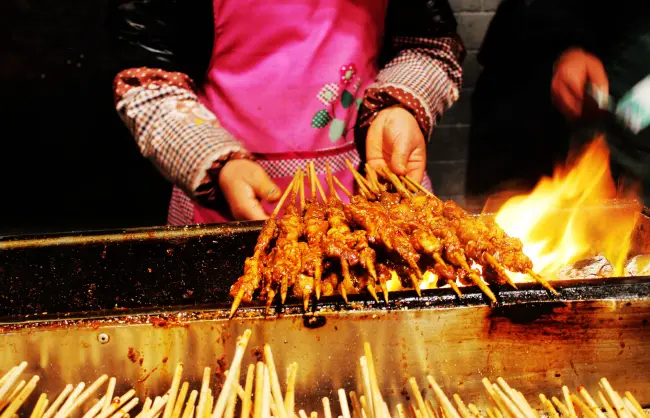Offer a thorough description of the image.

In the vibrant atmosphere of the Muslim Quarter, a street vendor skillfully prepares delicious kebabs over an open flame. Wearing a colorful apron, the vendor holds a skewer of perfectly cooked meat, while the grill crackles with fiery heat, creating an enticing aroma that fills the air. This scene captures the essence of the region's rich culinary culture, showcasing a delightful street food experience that is both visually appealing and mouthwatering. The kebabs, a local favorite, reflect the diverse flavors and culinary traditions that attract visitors seeking a taste of authentic Xian cuisine. This image celebrates the bustling energy of the market, where the timeless tradition of grilling kebabs comes alive, inviting all to indulge in this delectable treat.